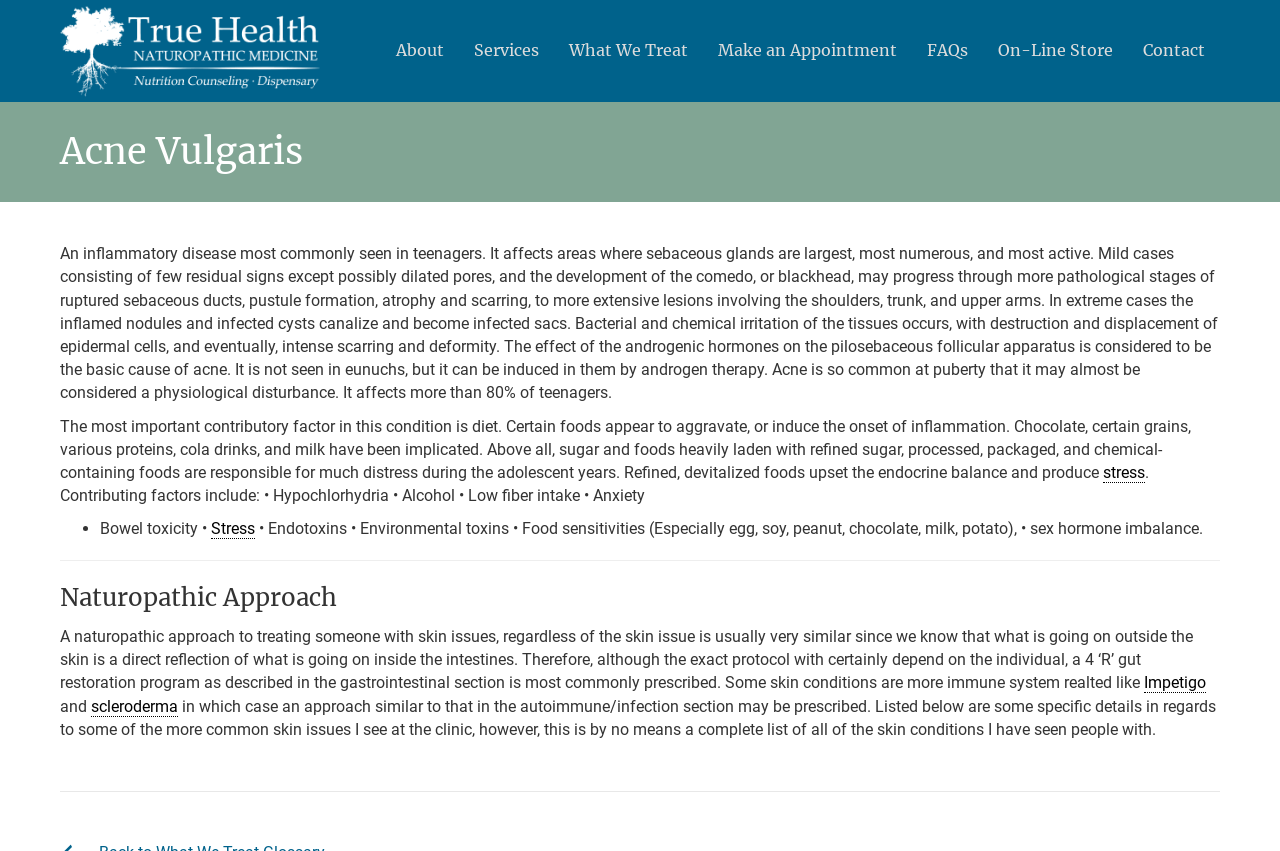What is the naturopathic approach to treating skin issues?
Look at the image and respond with a one-word or short phrase answer.

4 'R' gut restoration program